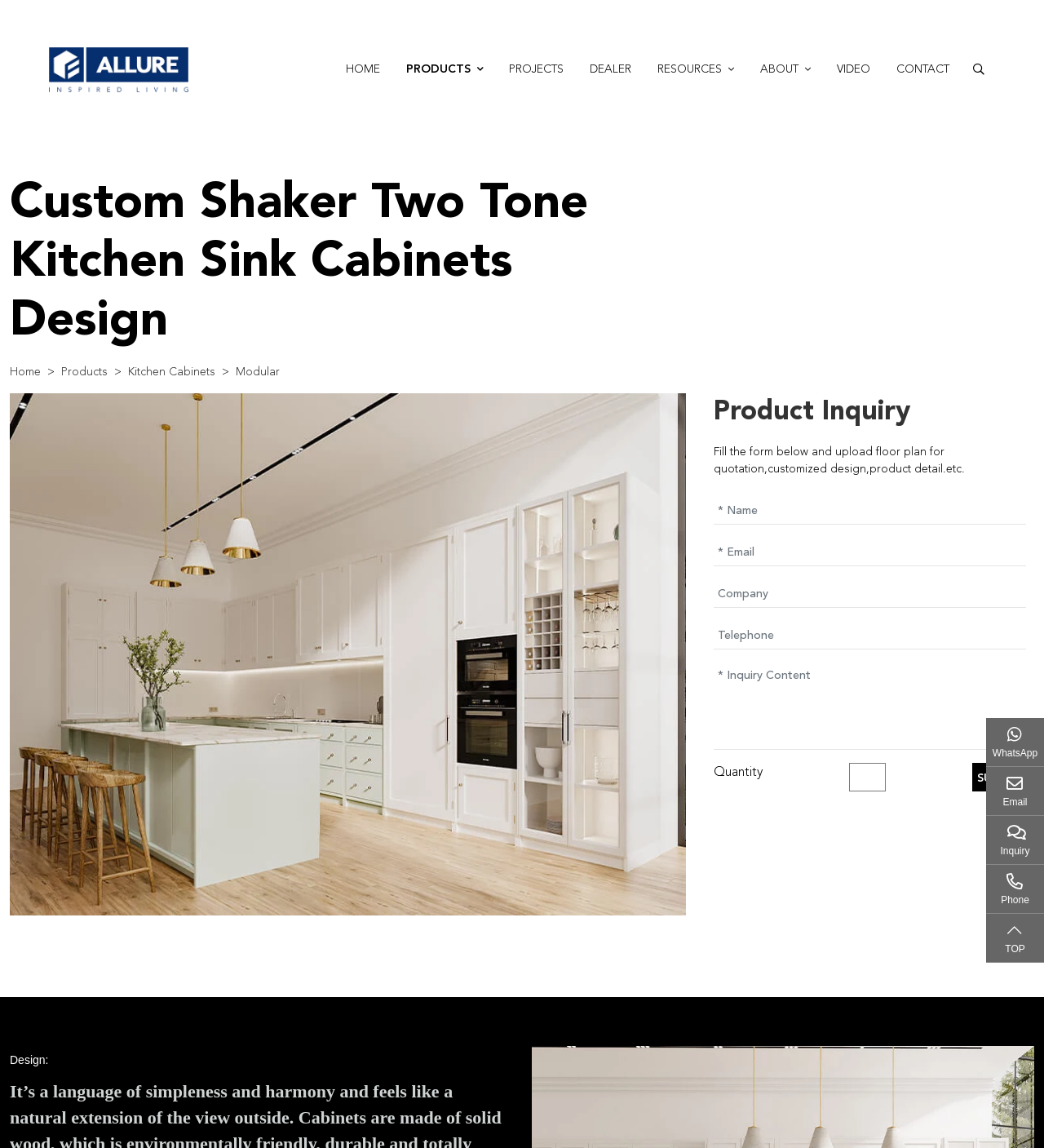Please answer the following question using a single word or phrase: 
What is the design language of the webpage?

Simpleness and harmony